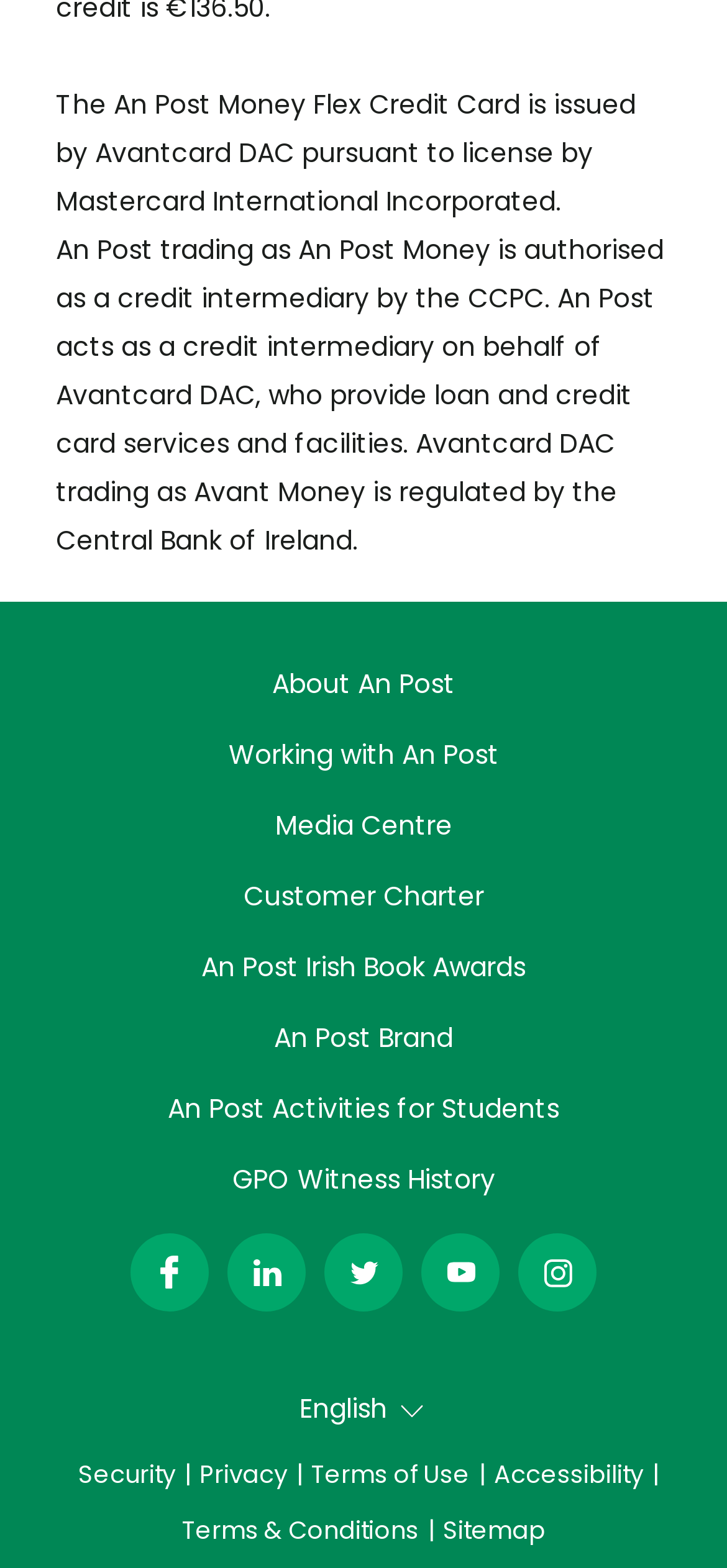What is the issuer of the An Post Money Flex Credit Card? From the image, respond with a single word or brief phrase.

Avantcard DAC